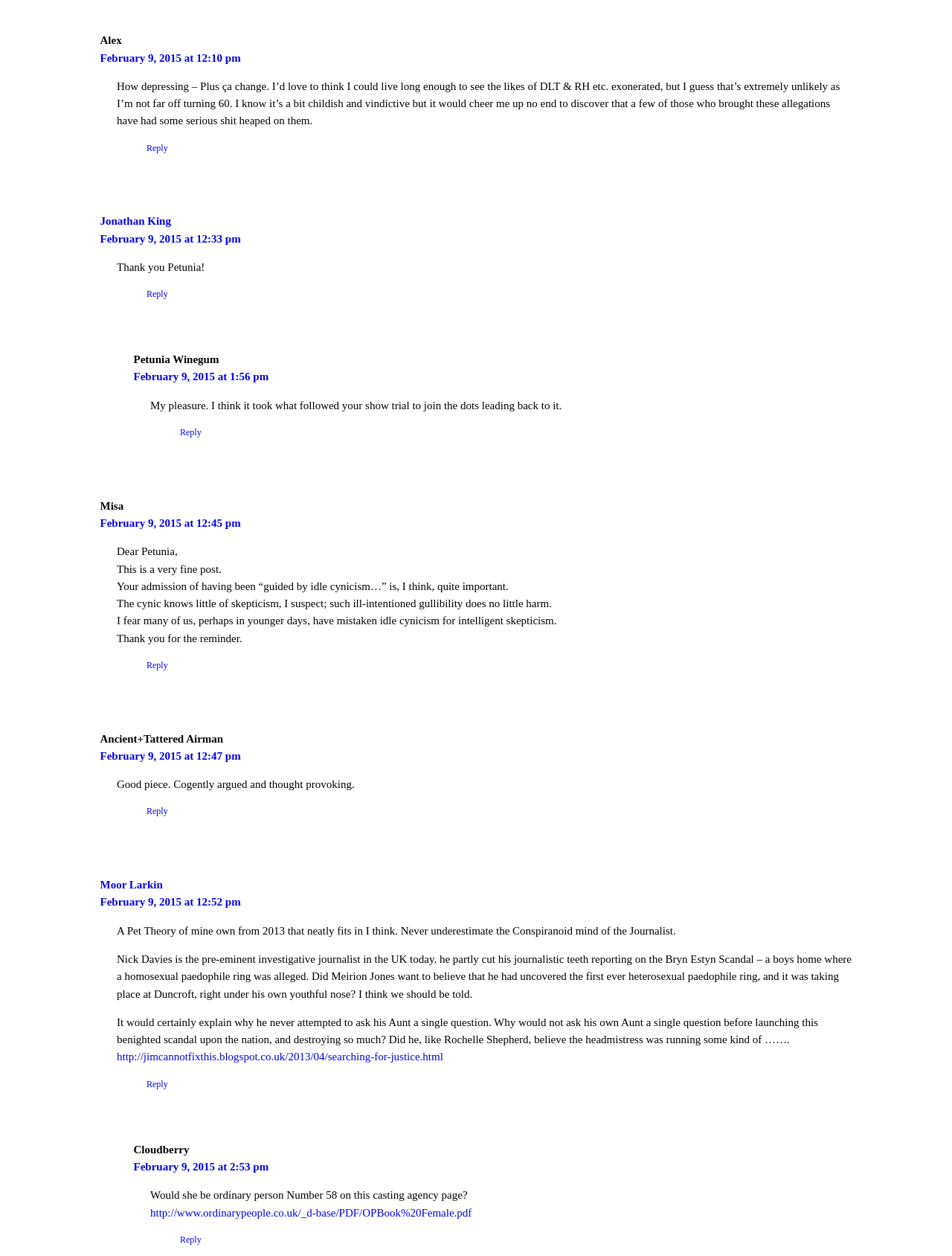Is there a link to an external website?
Refer to the image and give a detailed response to the question.

There are two links to external websites, one is 'http://jimcannotfixthis.blogspot.co.uk/2013/04/searching-for-justice.html' and the other is 'http://www.ordinarypeople.co.uk/_d-base/PDF/OPBook%20Female.pdf', which can be found in the StaticText elements.